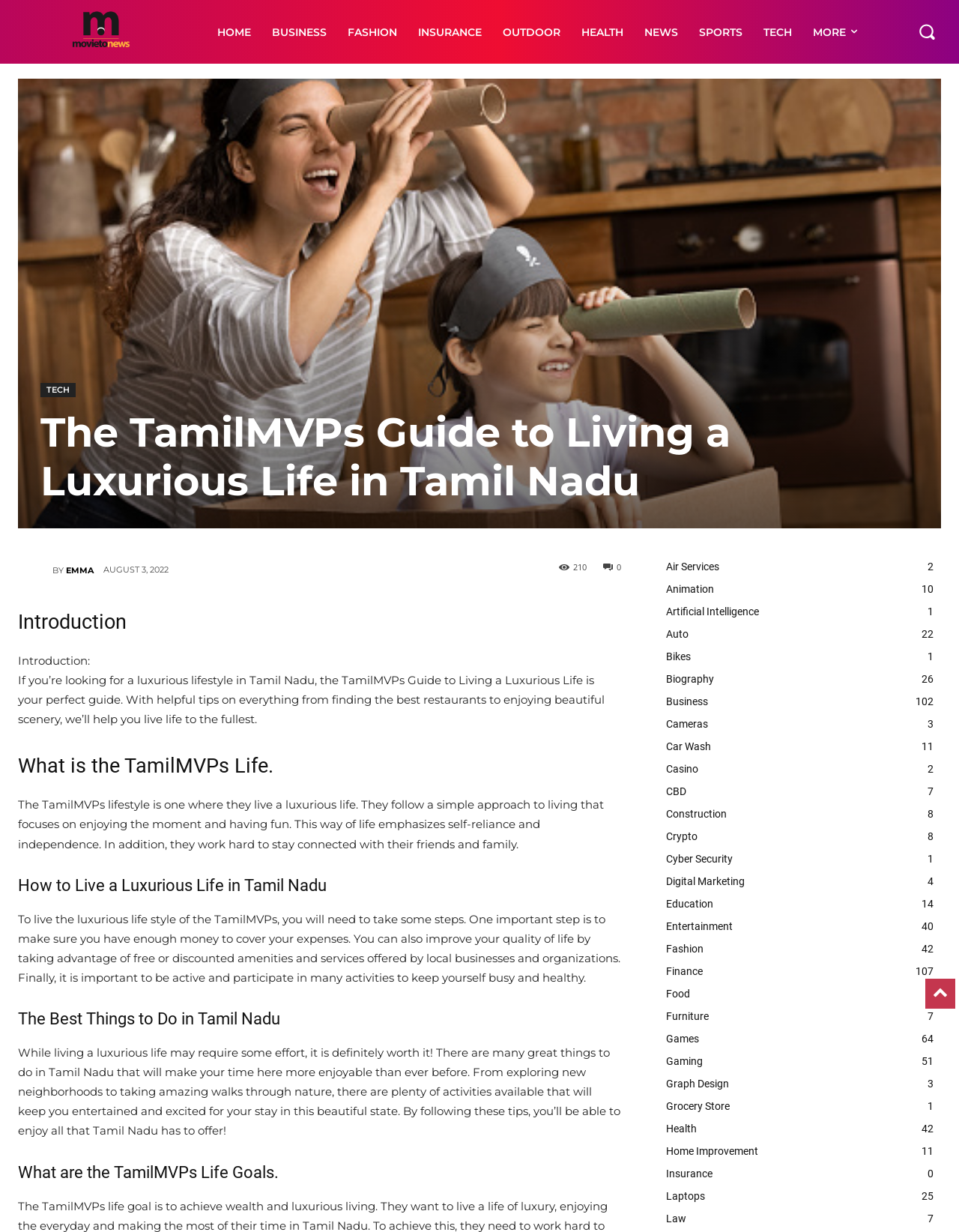What is the focus of the TamilMVPs lifestyle?
Kindly answer the question with as much detail as you can.

According to the text, the TamilMVPs lifestyle focuses on enjoying the moment and having fun, which emphasizes self-reliance and independence.